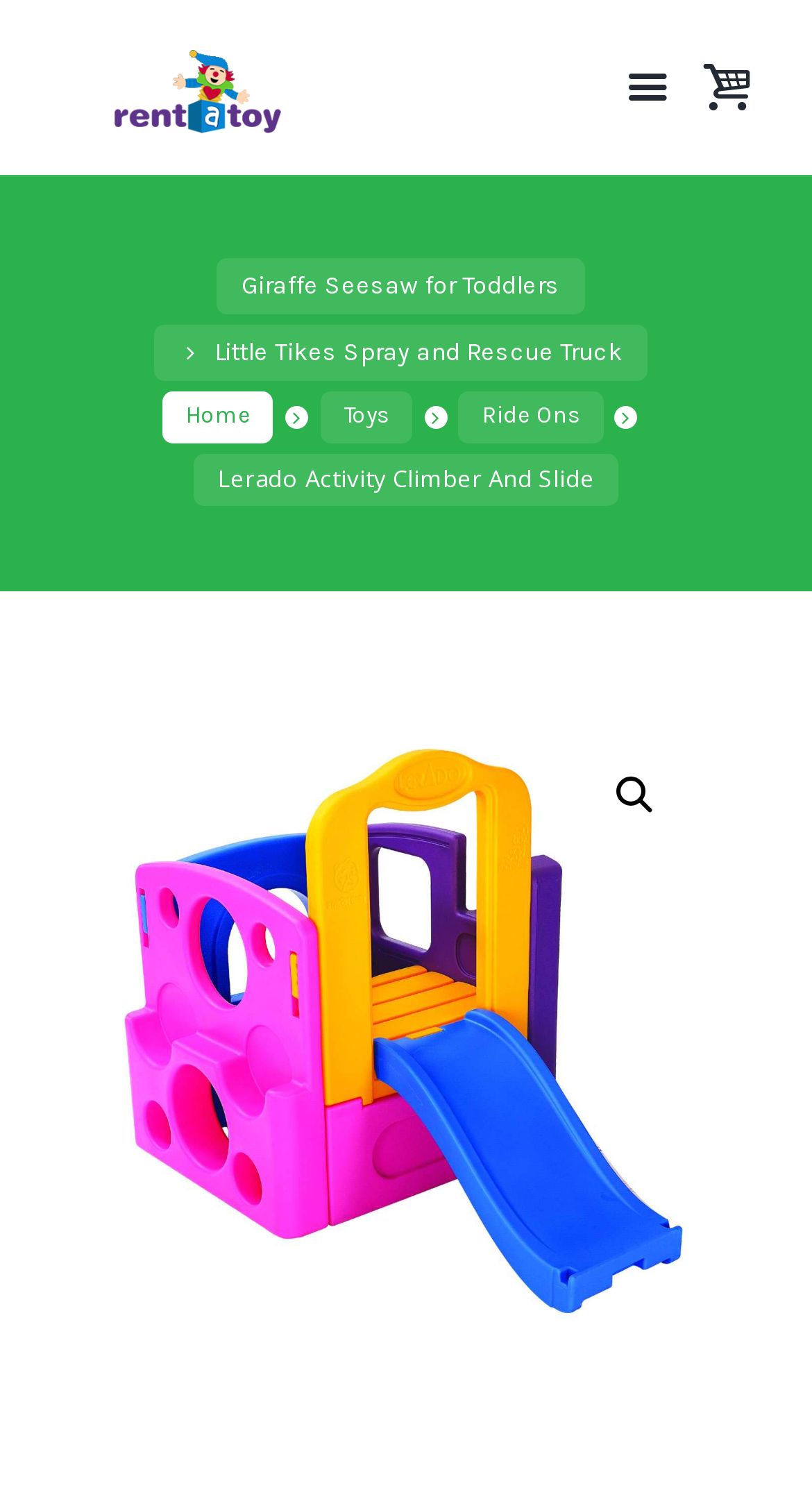Determine the bounding box coordinates for the region that must be clicked to execute the following instruction: "Click the logo at the top left corner".

[0.141, 0.034, 0.37, 0.103]